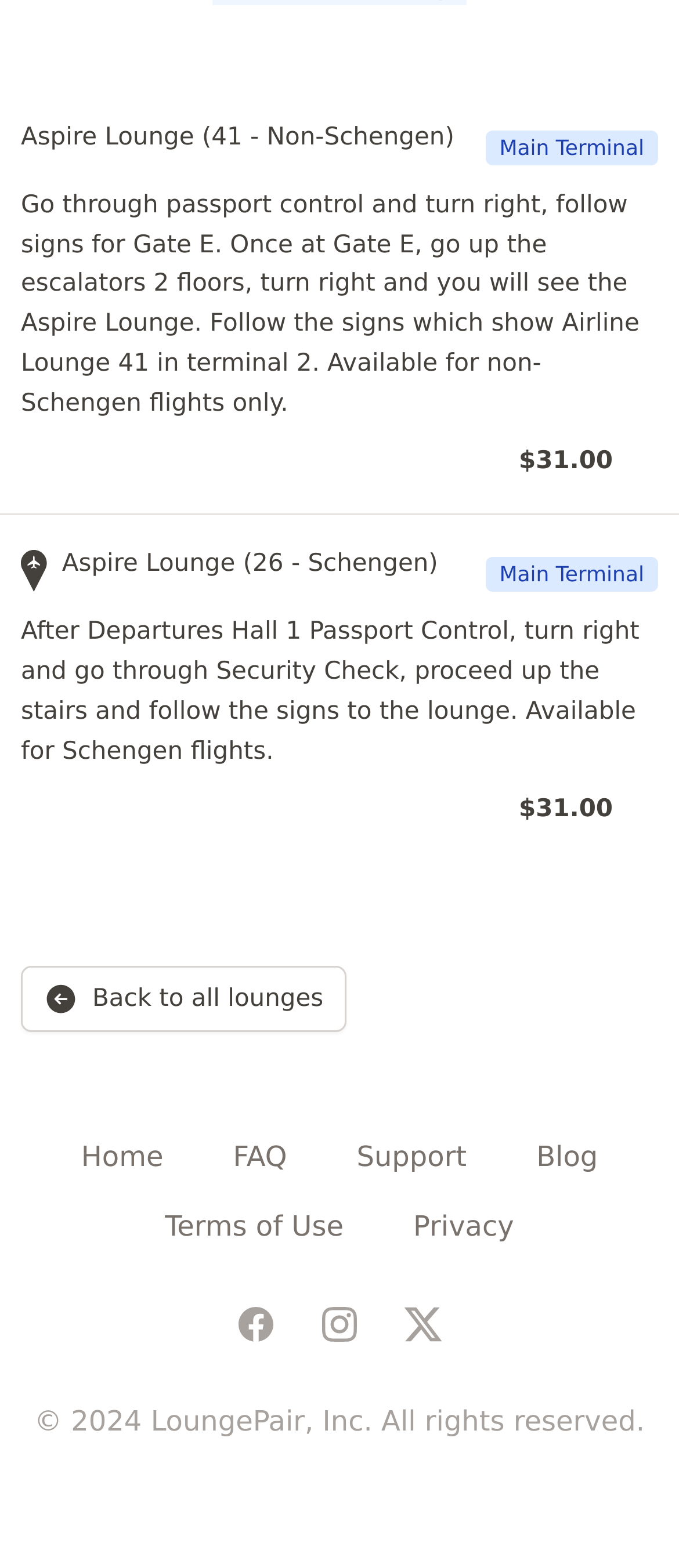What is the name of the lounge with non-Schengen flights?
Please provide a comprehensive answer to the question based on the webpage screenshot.

I found this information by looking at the link element with the text 'Aspire Lounge (41 - Non-Schengen) Main Terminal...' which provides details about the lounge location and availability for non-Schengen flights.